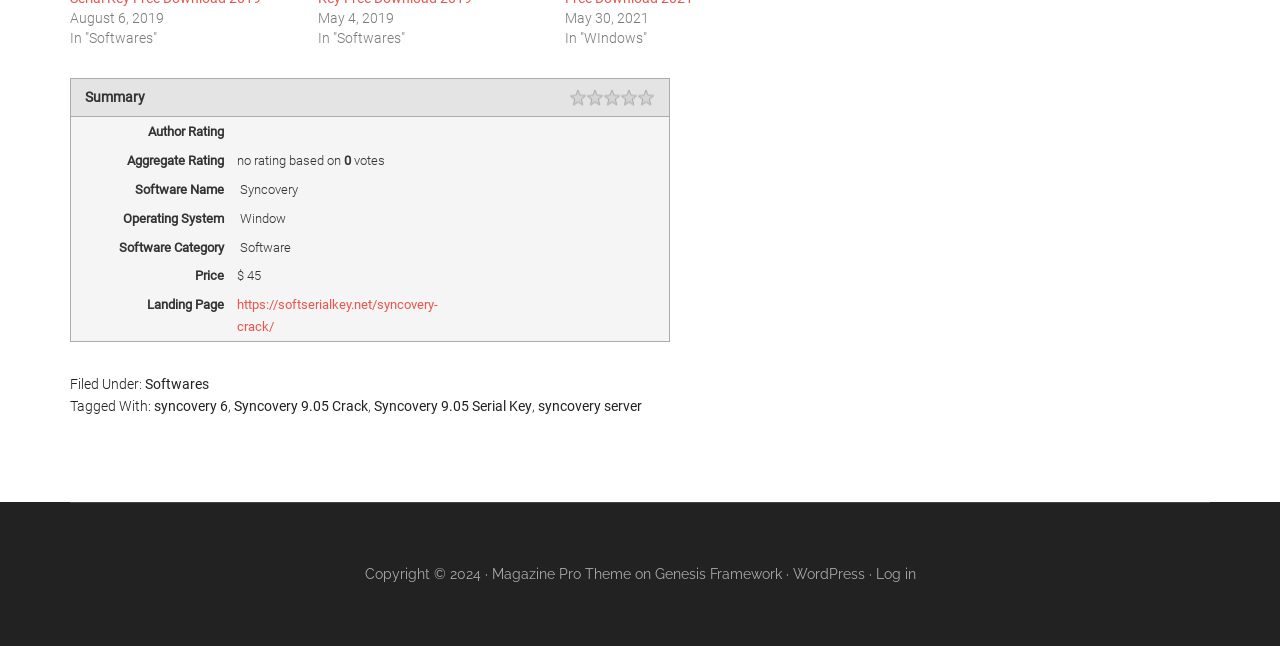What is the price of the software?
Please give a detailed and elaborate answer to the question.

I found the price by looking at the static text elements with the labels '$' and '45' and combined them to get the price '$45'.